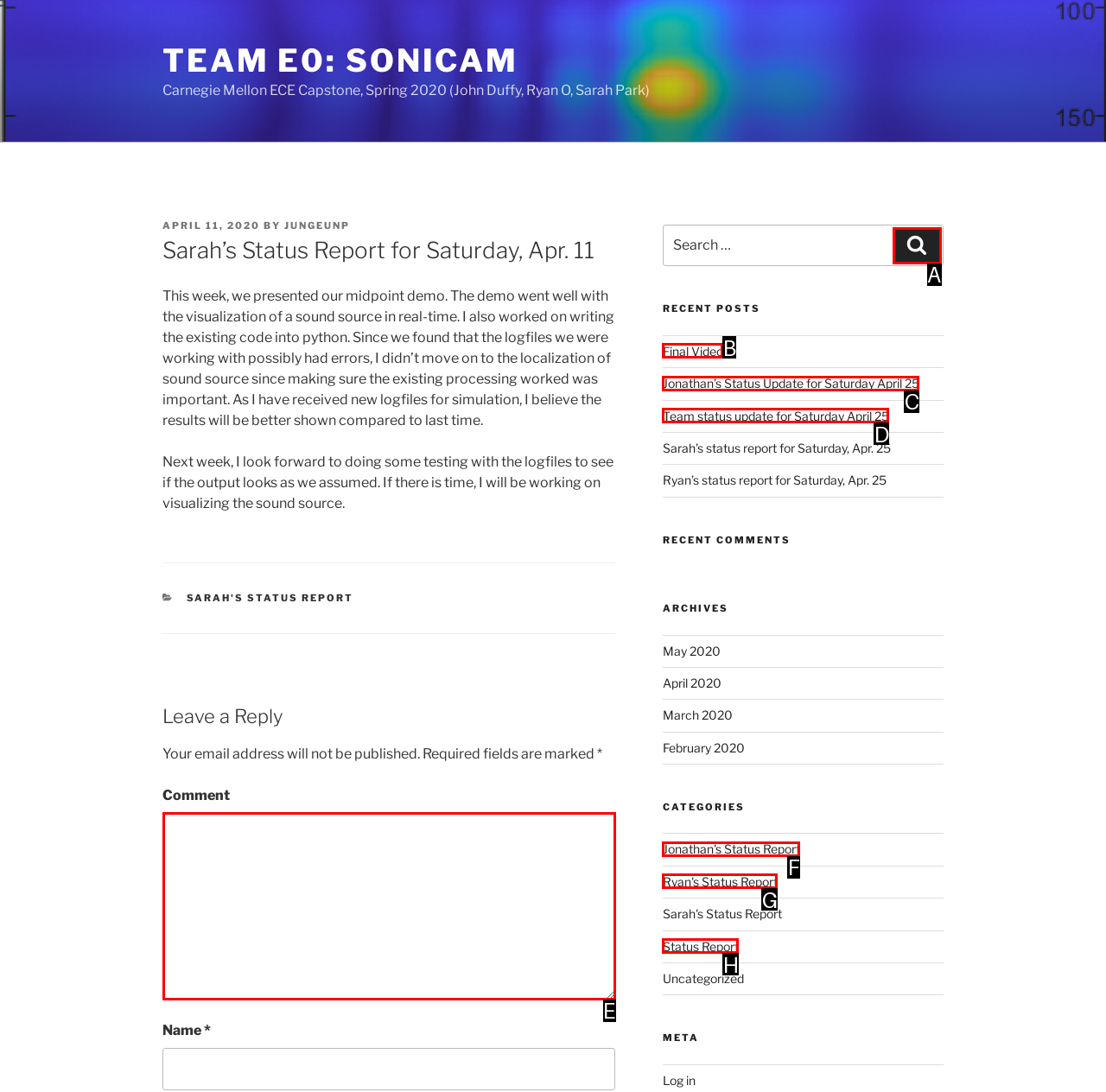Identify the HTML element that matches the description: Jonathan's Status Report. Provide the letter of the correct option from the choices.

F